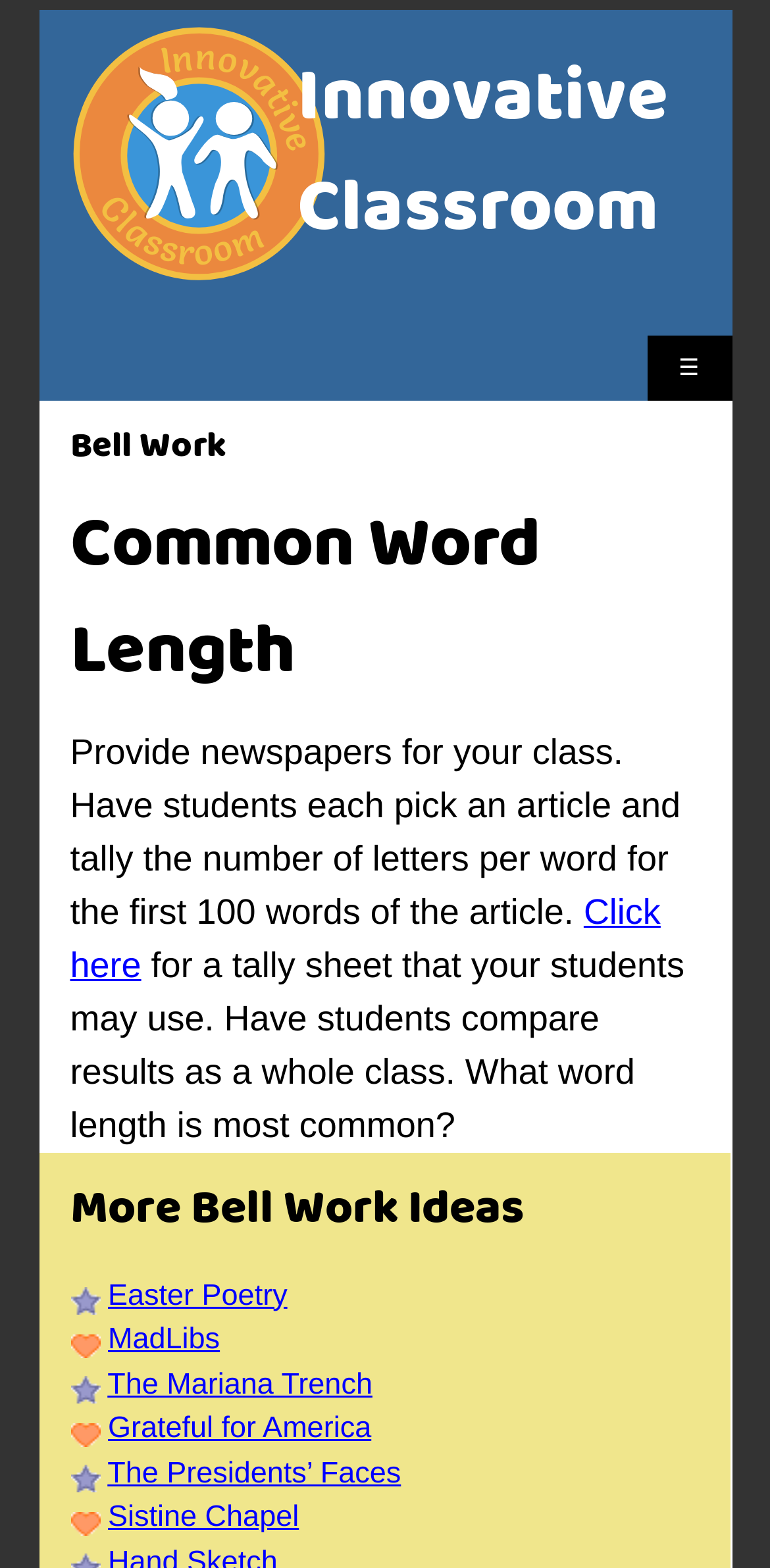Please locate the bounding box coordinates for the element that should be clicked to achieve the following instruction: "Click the logo". Ensure the coordinates are given as four float numbers between 0 and 1, i.e., [left, top, right, bottom].

[0.091, 0.157, 0.424, 0.179]